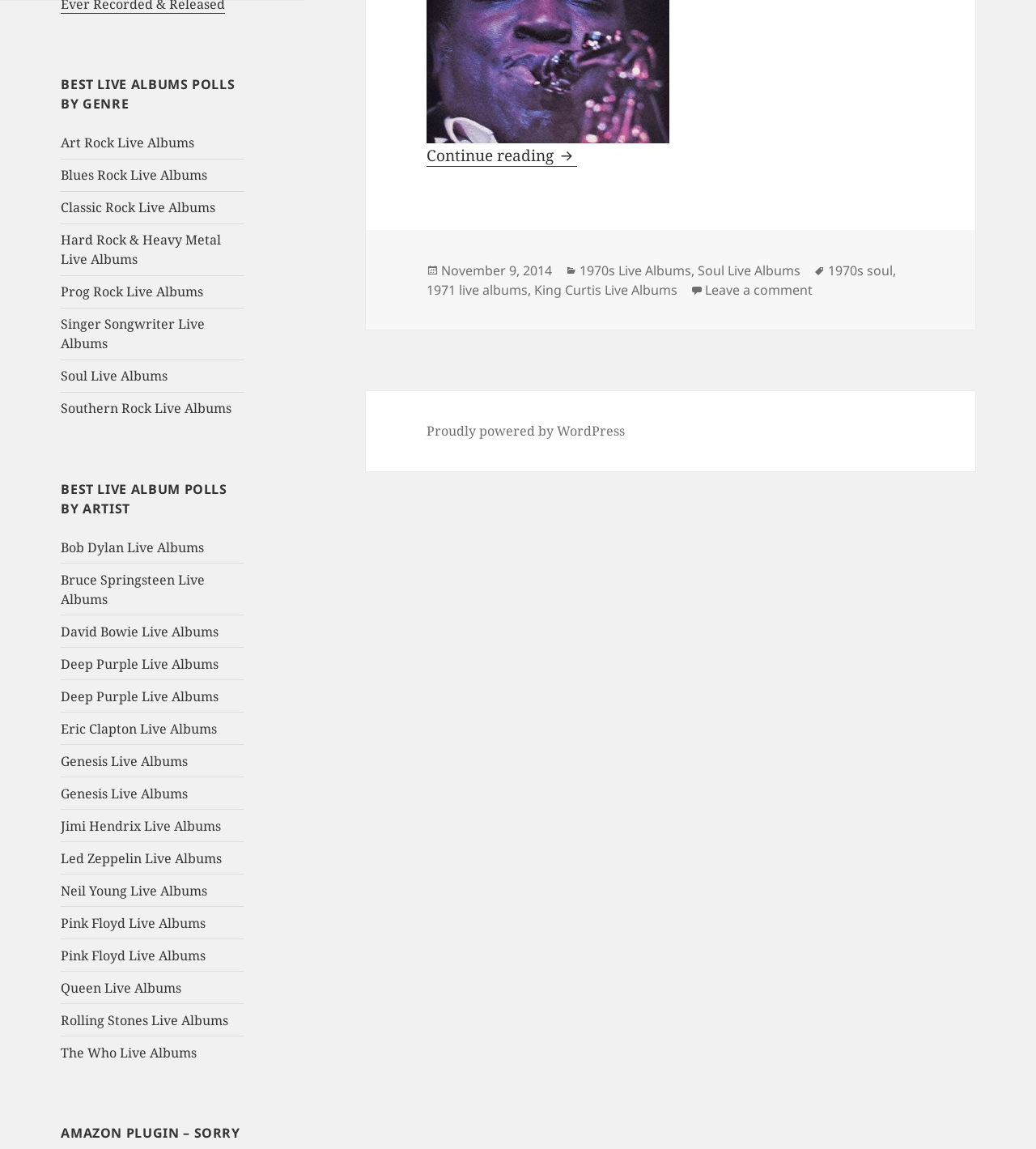What is the category of live albums mentioned along with '1970s Live Albums'?
Please provide a comprehensive answer based on the contents of the image.

The footer section has a link 'Categories' which lists '1970s Live Albums' and 'Soul Live Albums', indicating that the category of live albums mentioned along with '1970s Live Albums' is 'Soul Live Albums'.